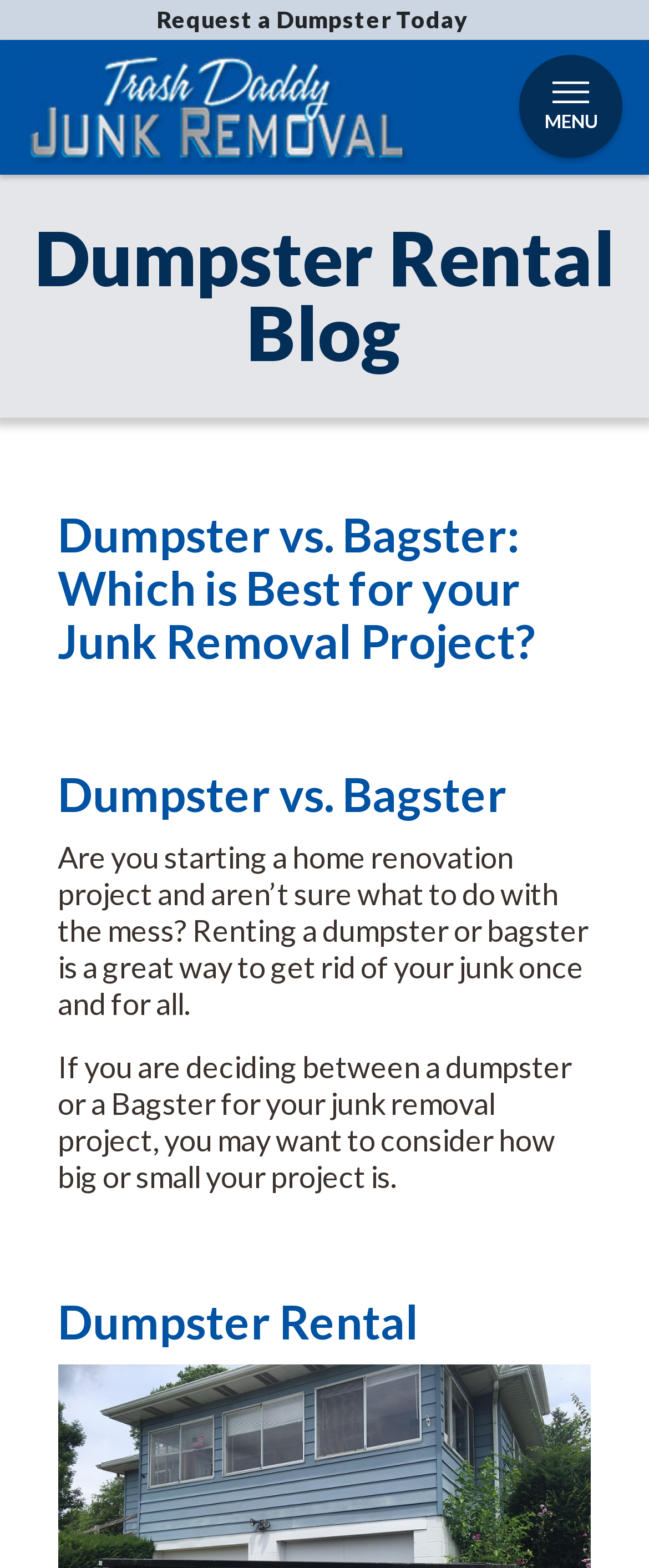Based on the provided description, "parent_node: MENU", find the bounding box of the corresponding UI element in the screenshot.

[0.04, 0.035, 0.63, 0.111]